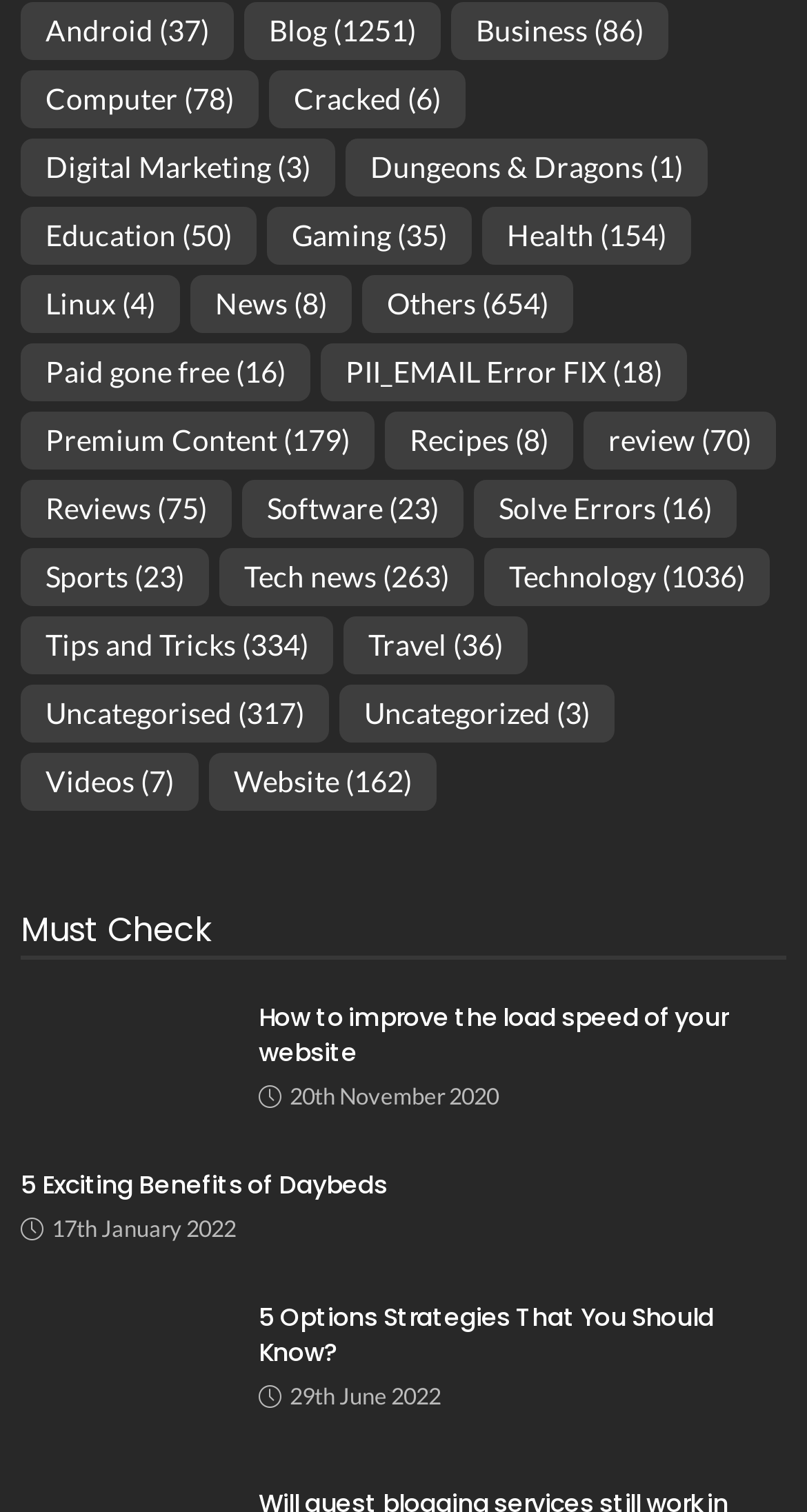Please give the bounding box coordinates of the area that should be clicked to fulfill the following instruction: "Explore 'Technology'". The coordinates should be in the format of four float numbers from 0 to 1, i.e., [left, top, right, bottom].

[0.6, 0.363, 0.954, 0.401]